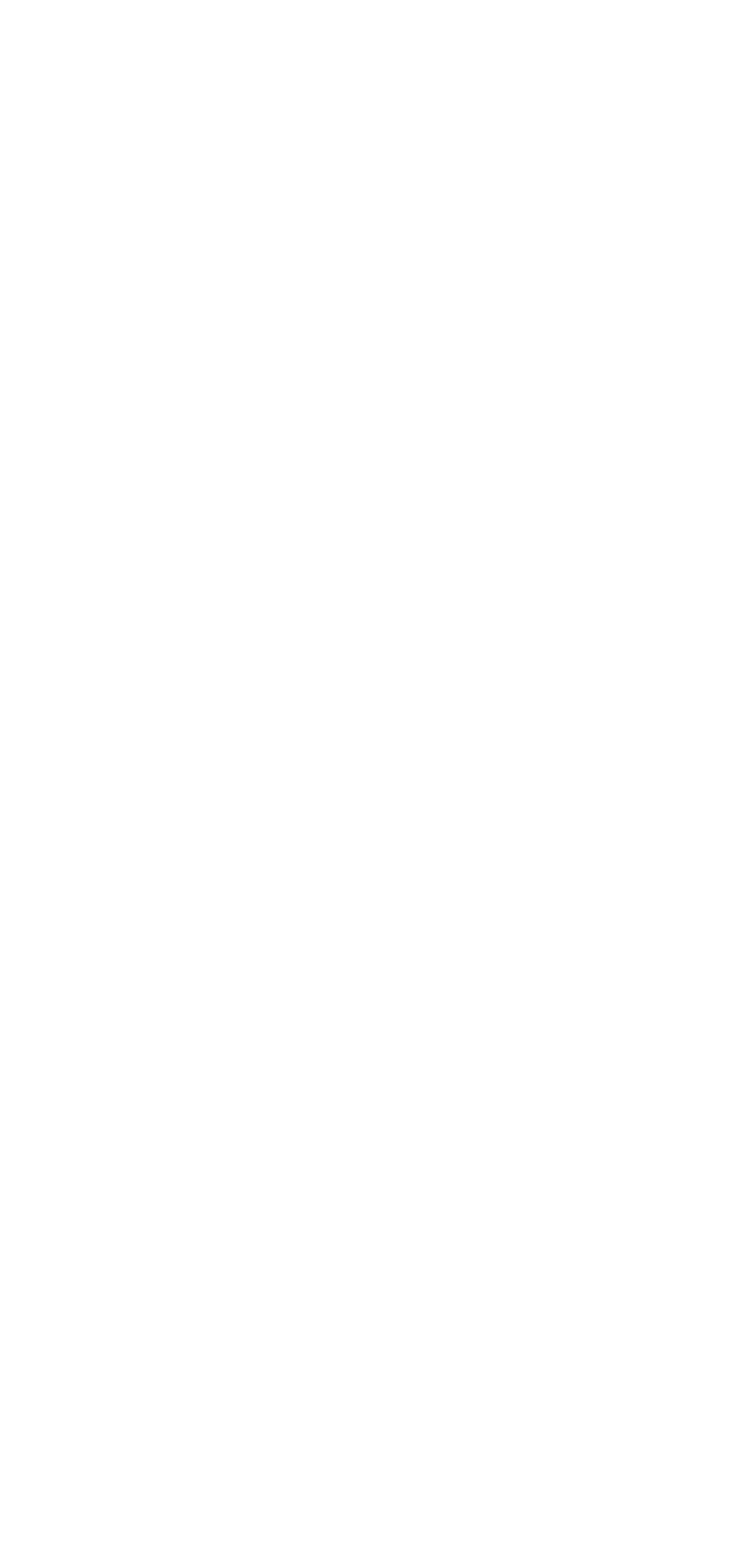Find the bounding box coordinates of the clickable area required to complete the following action: "Read About Flickering Myth".

[0.539, 0.774, 0.666, 0.8]